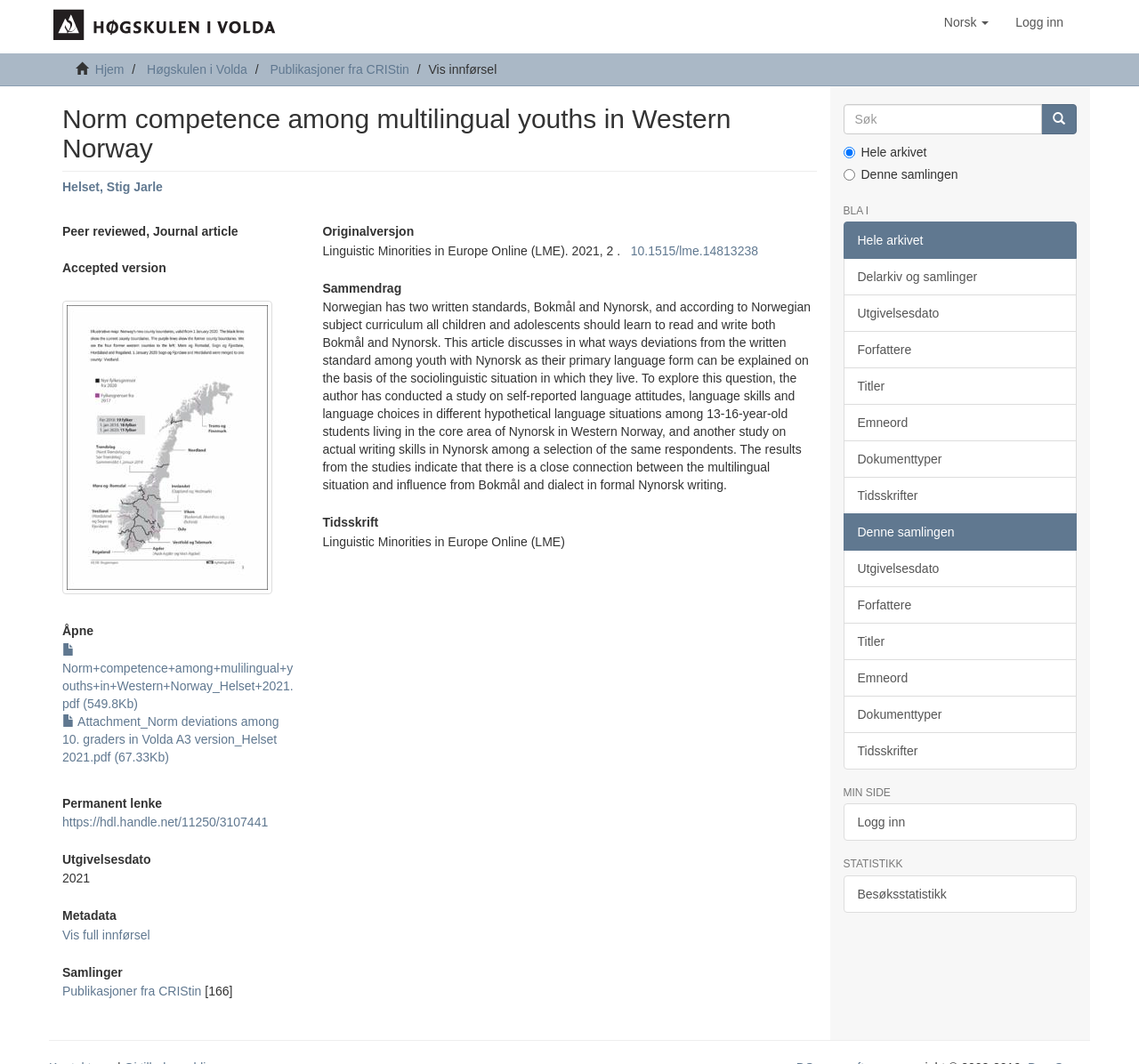Locate the bounding box coordinates of the item that should be clicked to fulfill the instruction: "Click the 'Norm competence among multilingual youths in Western Norway' link".

[0.055, 0.604, 0.258, 0.668]